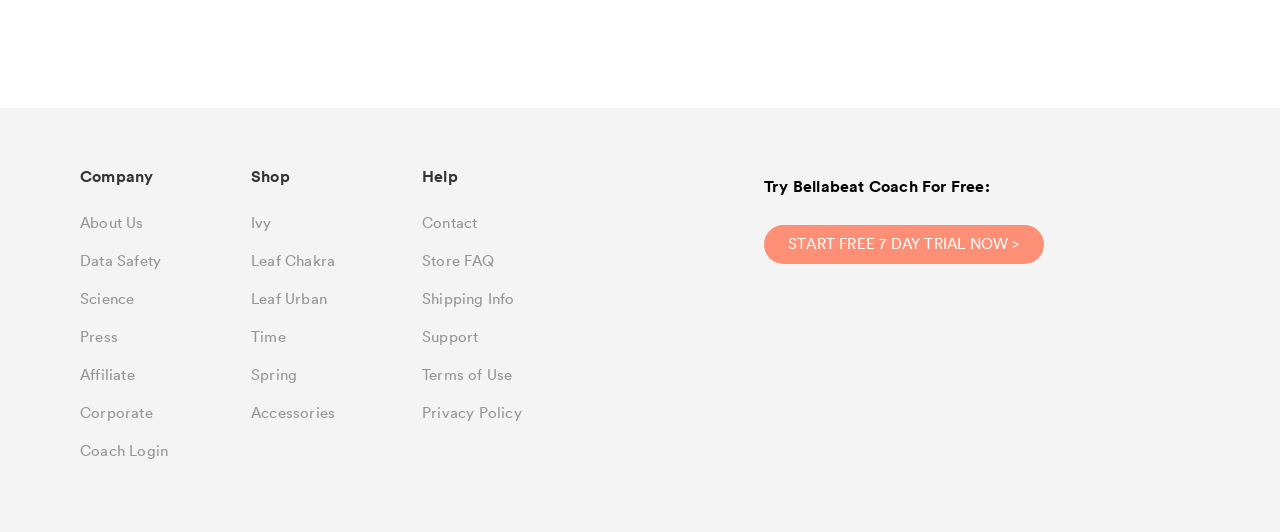Identify the bounding box coordinates of the part that should be clicked to carry out this instruction: "get help with contact information".

[0.33, 0.386, 0.581, 0.457]